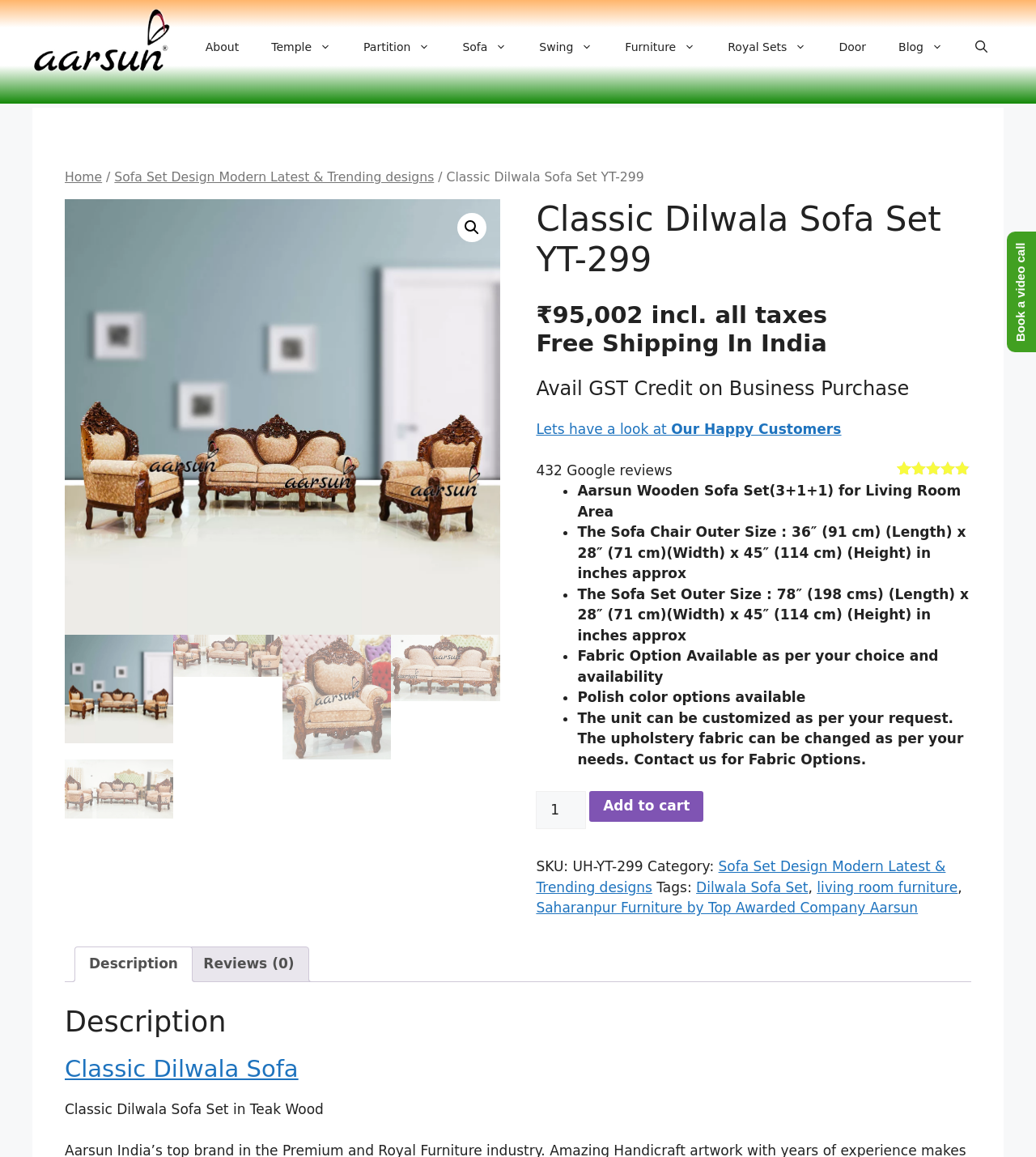Can you determine the main header of this webpage?

Classic Dilwala Sofa Set YT-299